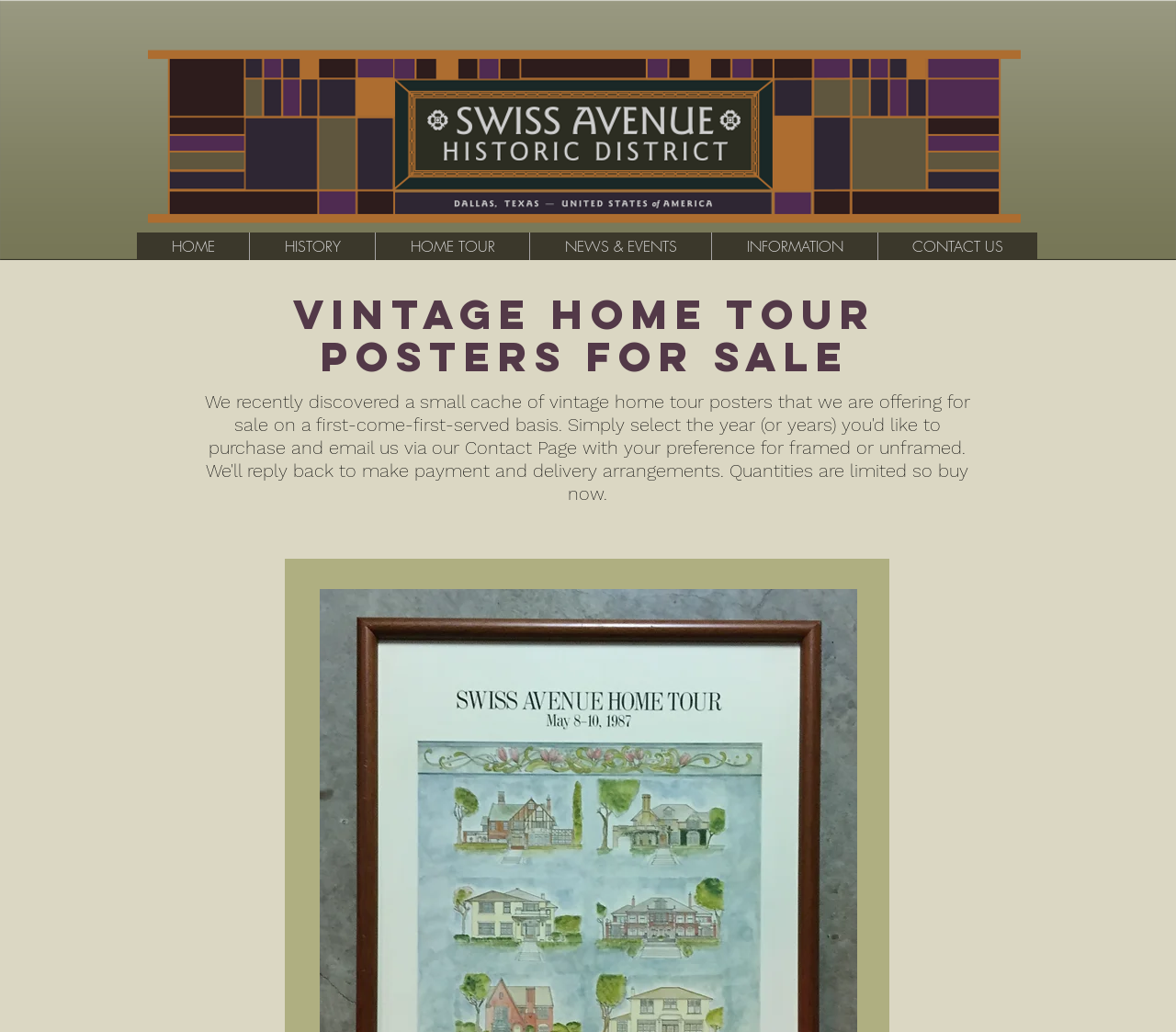Based on the element description, predict the bounding box coordinates (top-left x, top-left y, bottom-right x, bottom-right y) for the UI element in the screenshot: NEWS & EVENTS

[0.45, 0.225, 0.605, 0.252]